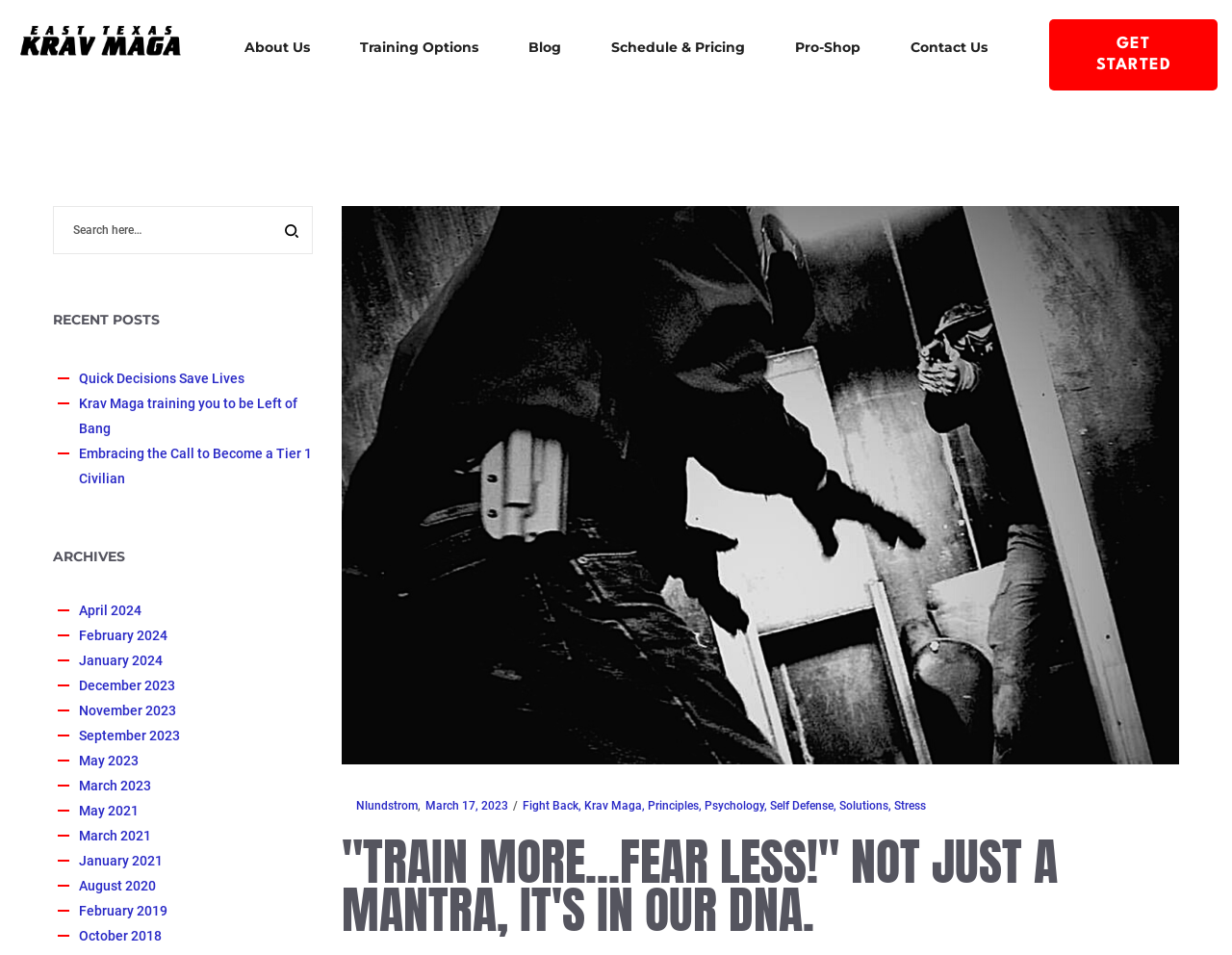Please provide a one-word or phrase answer to the question: 
What is the title of the recent post with the most recent date?

Quick Decisions Save Lives